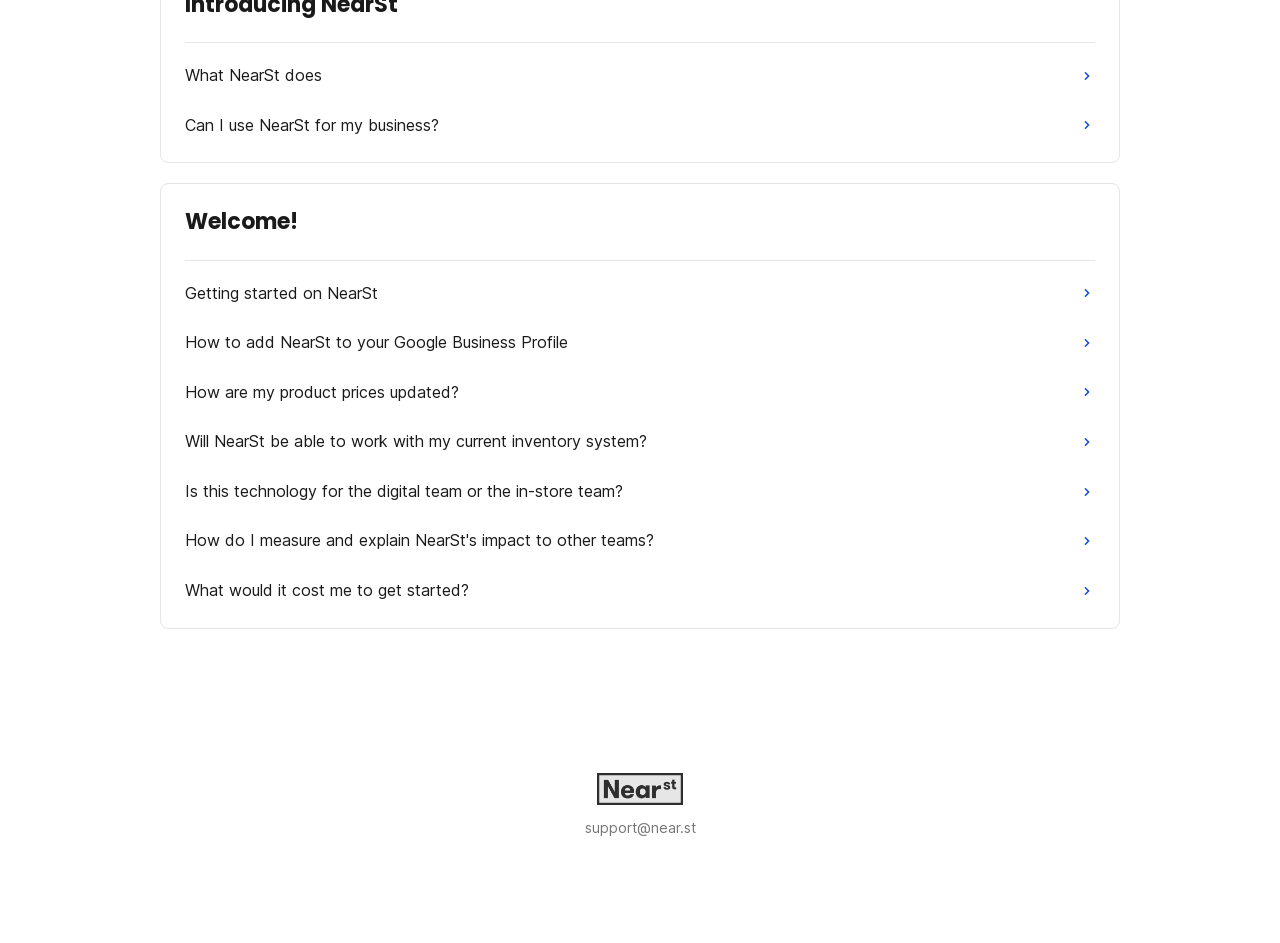Find the bounding box of the UI element described as: "alt="NearSt Help Center"". The bounding box coordinates should be given as four float values between 0 and 1, i.e., [left, top, right, bottom].

[0.466, 0.824, 0.534, 0.846]